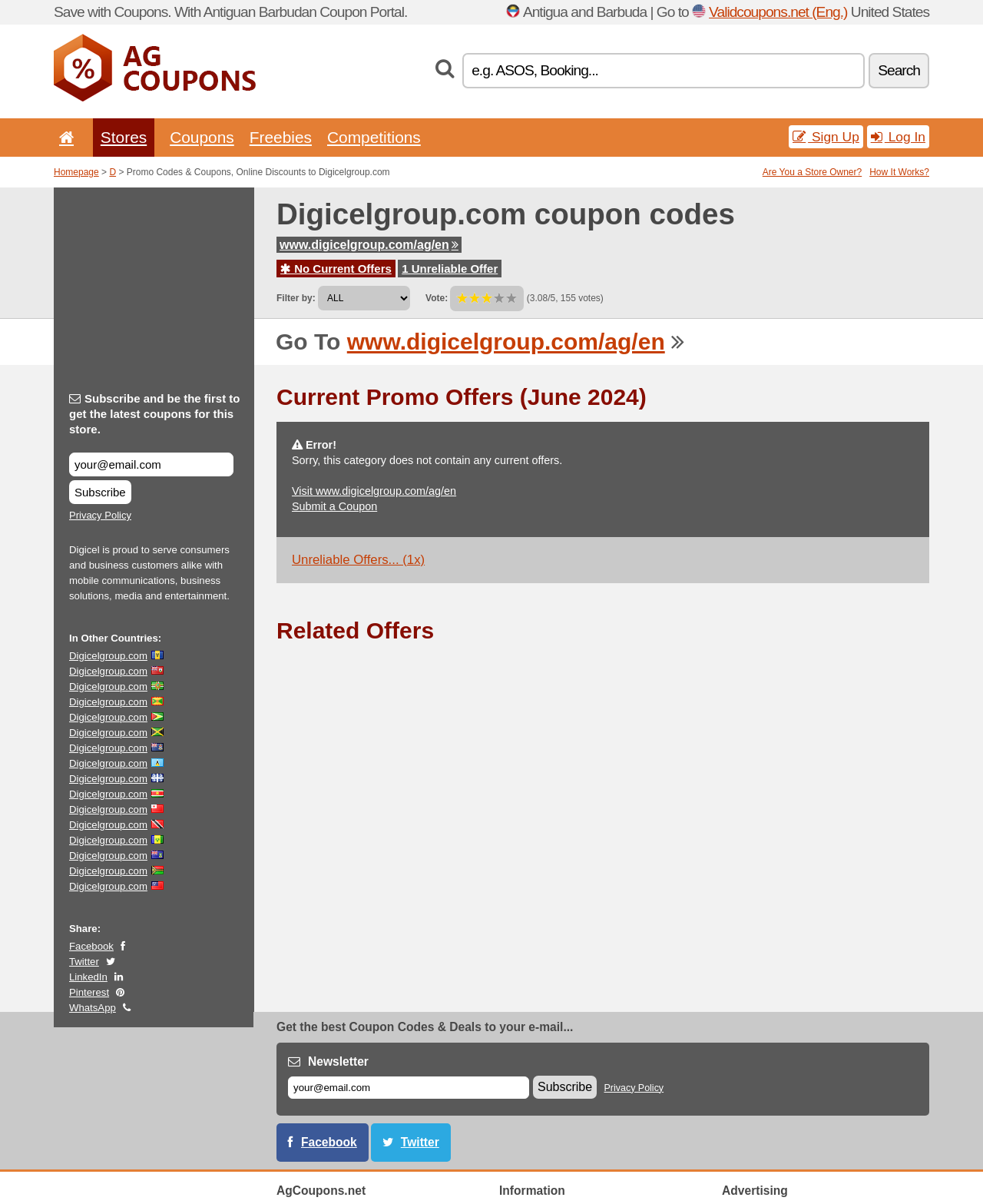Can you show the bounding box coordinates of the region to click on to complete the task described in the instruction: "View unreliable offers"?

[0.285, 0.218, 0.398, 0.228]